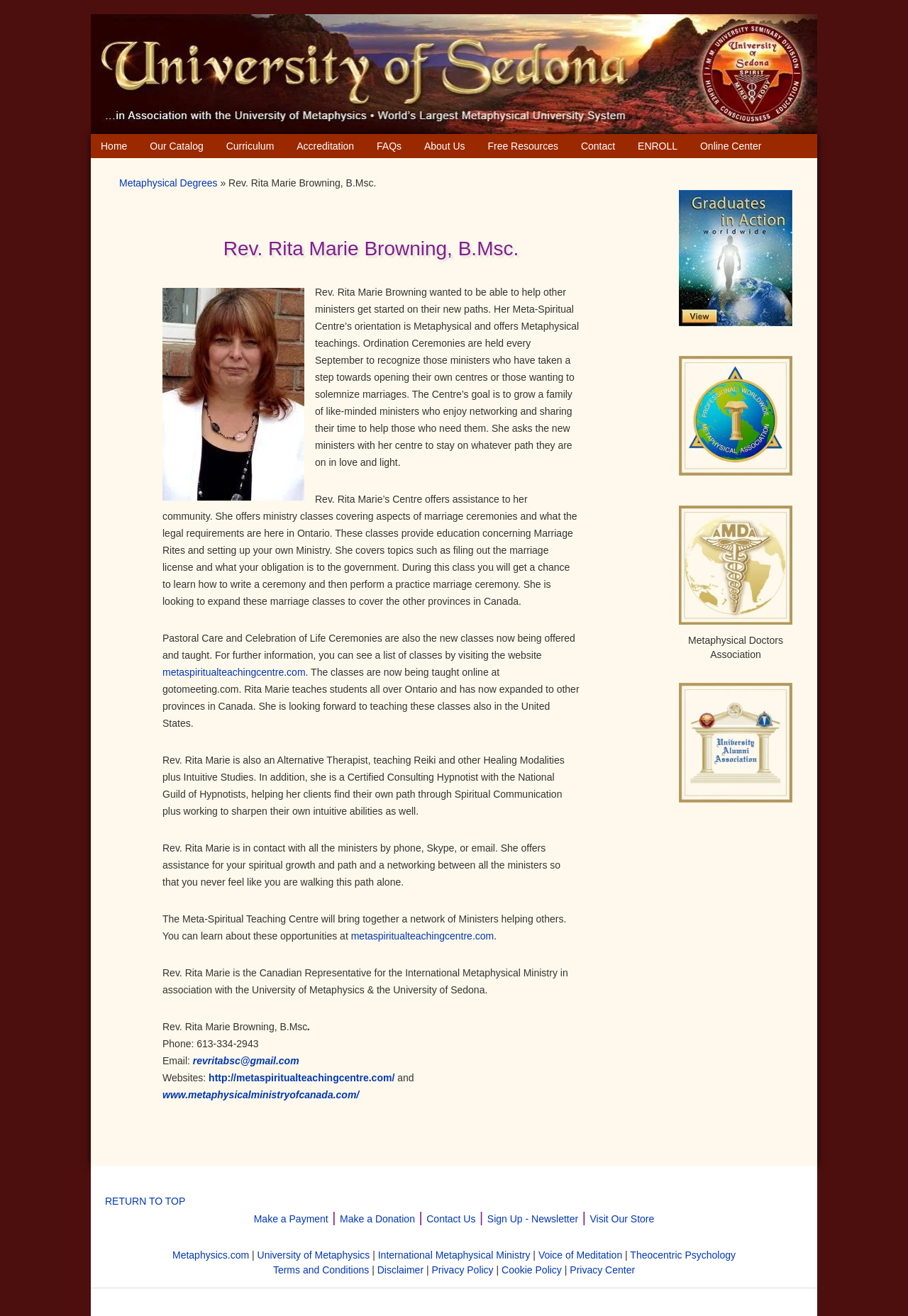What is the phone number to contact Rev. Rita Marie?
Provide a thorough and detailed answer to the question.

The webpage provides Rev. Rita Marie Browning's contact information, including her phone number, which is 613-334-2943.